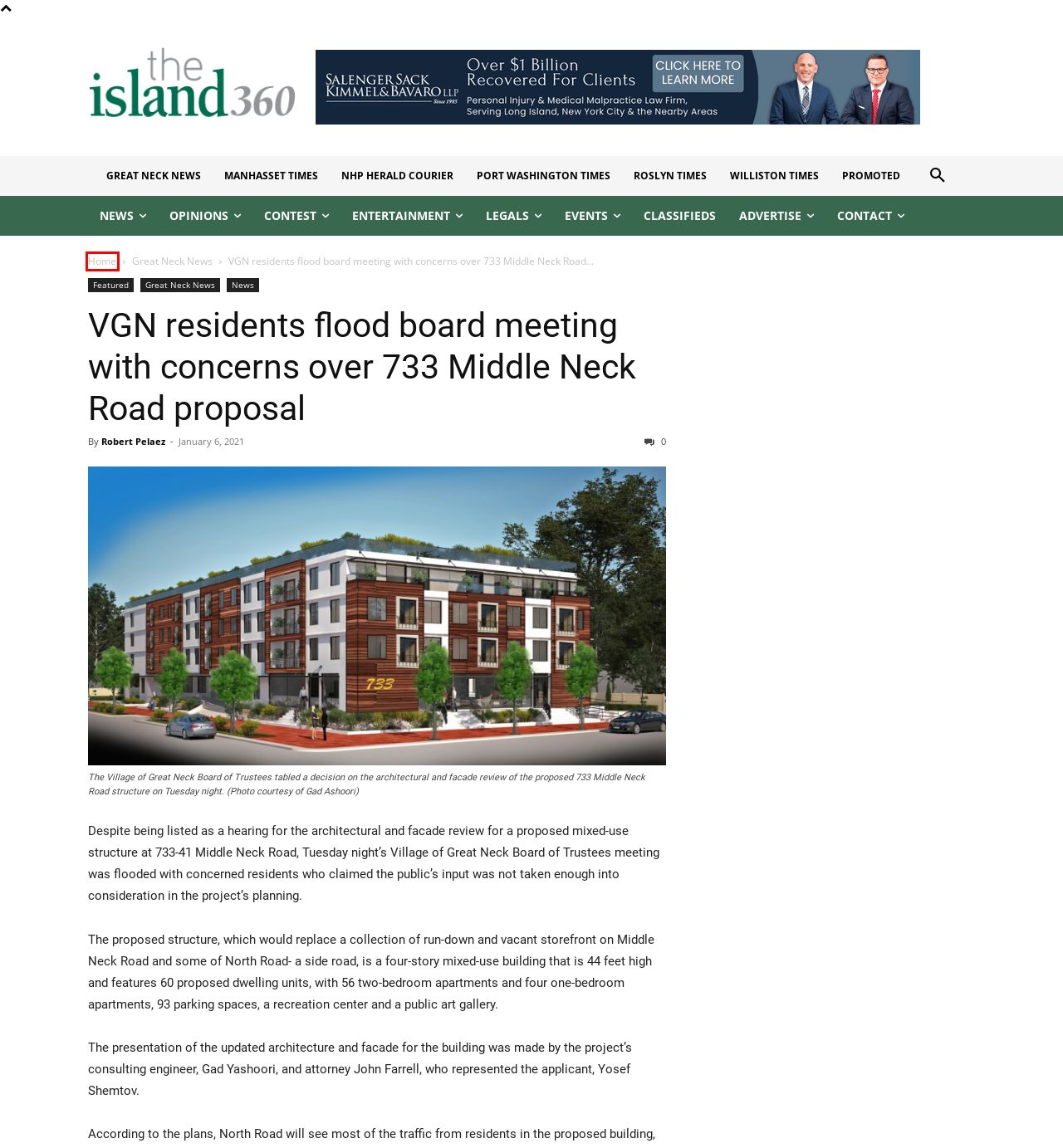A screenshot of a webpage is given, featuring a red bounding box around a UI element. Please choose the webpage description that best aligns with the new webpage after clicking the element in the bounding box. These are the descriptions:
A. Classifieds - The Island 360
B. Promoted Archives - The Island 360
C. Port Washington Times - The Island 360
D. New York Personal Injury & Medical Malpractice Attorney | Salenger, Sack, Kimmel & Bavaro, LLP
E. Featured Archives - The Island 360
F. Legal Notices - The Island 360
G. The Island 360 - Local News for Nassau County, Long Island
H. New Hyde Park Herald Courier - The Island 360

G